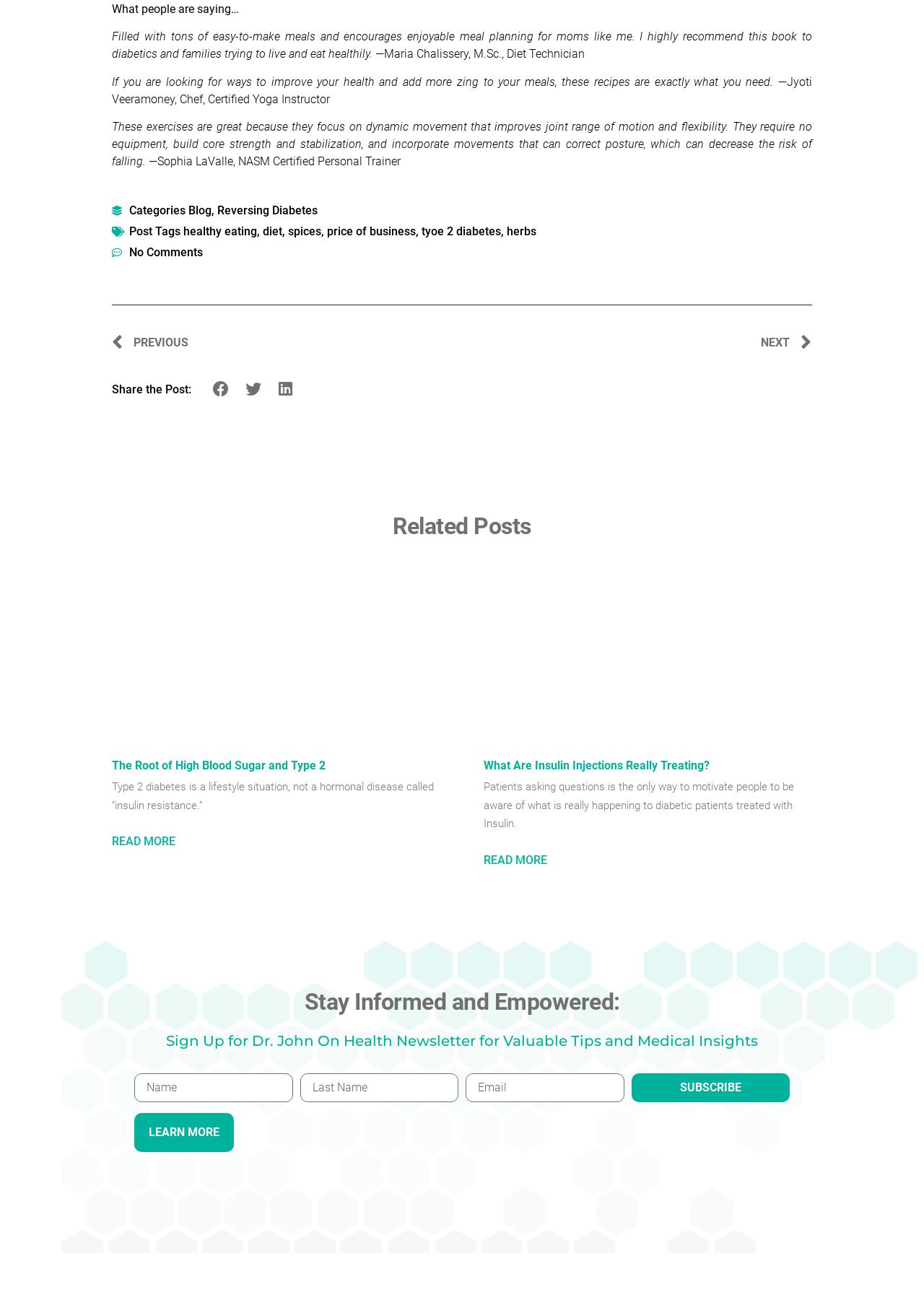Using the provided element description "spices", determine the bounding box coordinates of the UI element.

[0.312, 0.172, 0.348, 0.183]